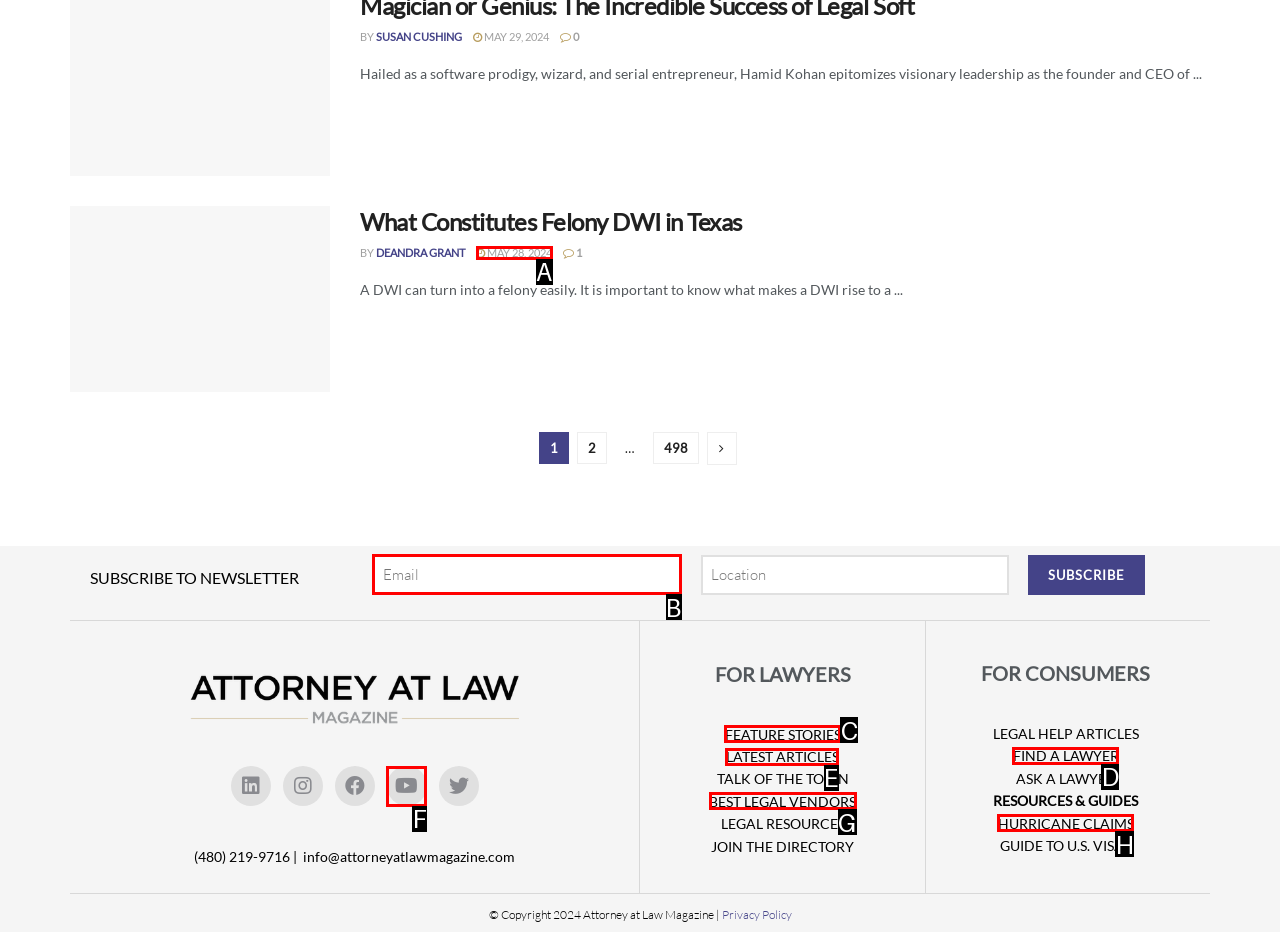Identify the correct UI element to click for the following task: View latest articles Choose the option's letter based on the given choices.

E